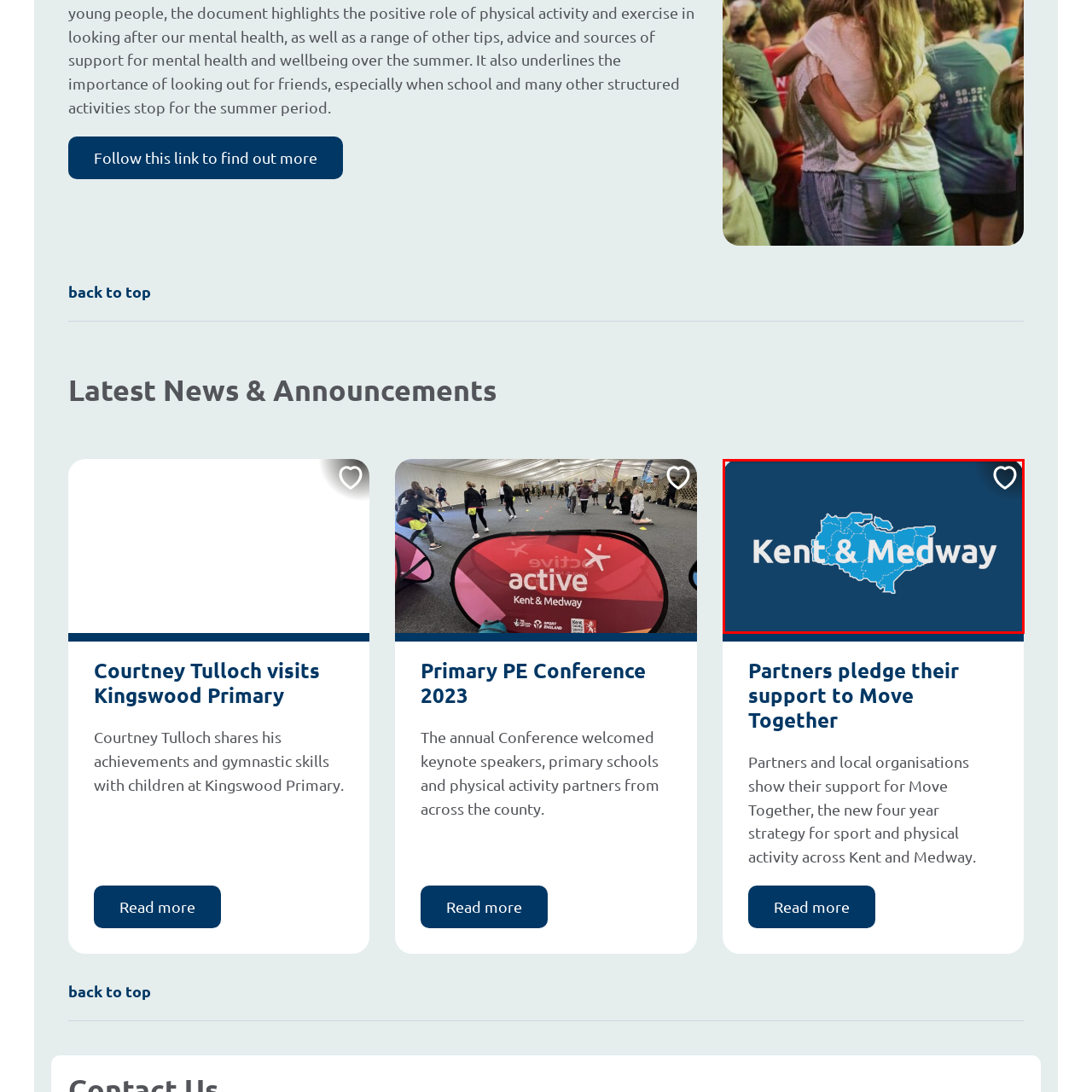What is the color of the map?
Inspect the image indicated by the red outline and answer the question with a single word or short phrase.

Light blue